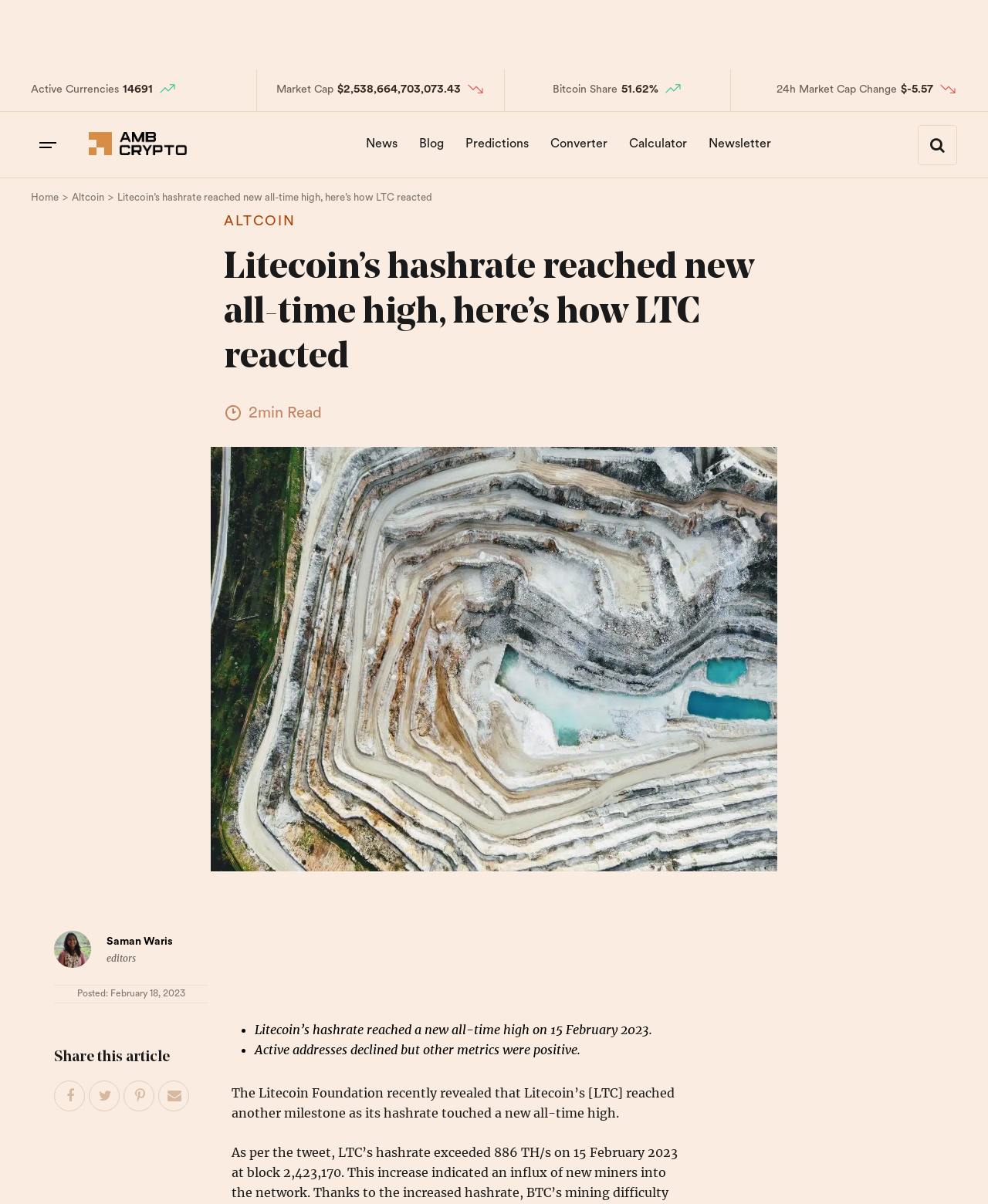Determine the bounding box coordinates for the region that must be clicked to execute the following instruction: "Share this article on Facebook".

[0.055, 0.898, 0.087, 0.924]